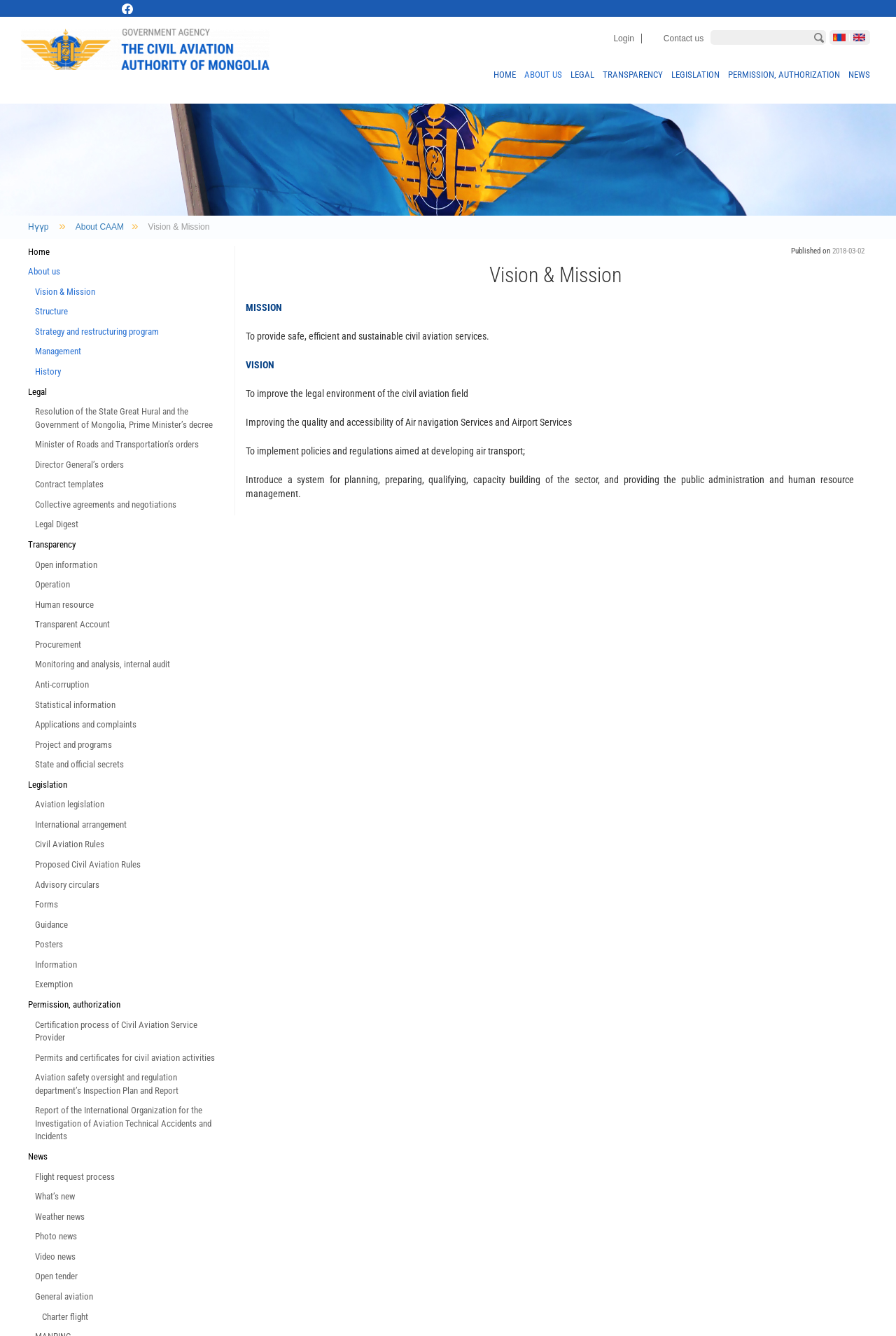What is the language of the webpage?
Refer to the image and offer an in-depth and detailed answer to the question.

I determined the language of the webpage by looking at the links 'Монгол' and 'English' at the top of the page, which suggest that the webpage is available in both Mongolian and English. Since most of the content on the page is in English, I concluded that the language of the webpage is English.